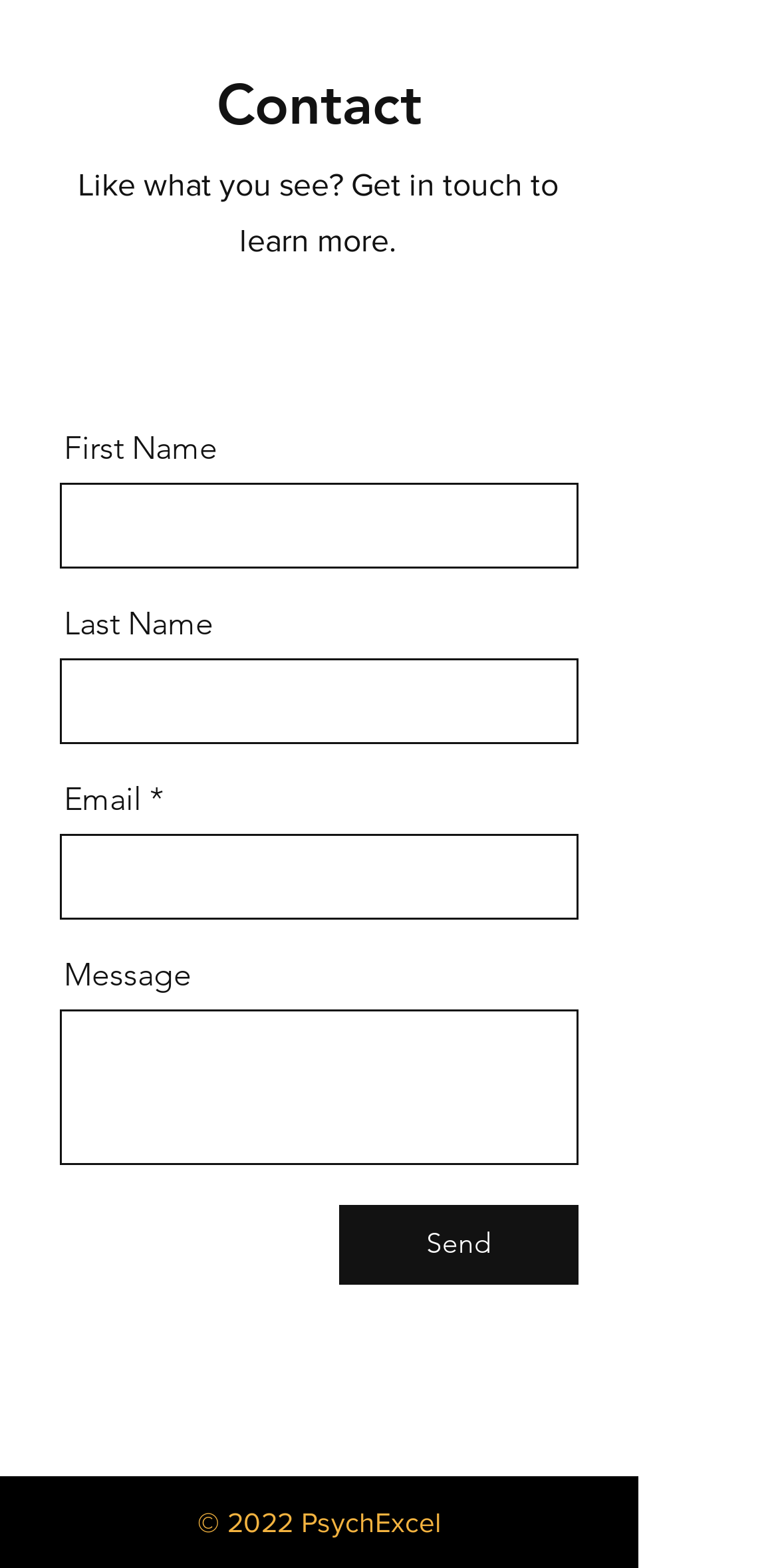Using the description: "name="email"", determine the UI element's bounding box coordinates. Ensure the coordinates are in the format of four float numbers between 0 and 1, i.e., [left, top, right, bottom].

[0.077, 0.532, 0.744, 0.587]